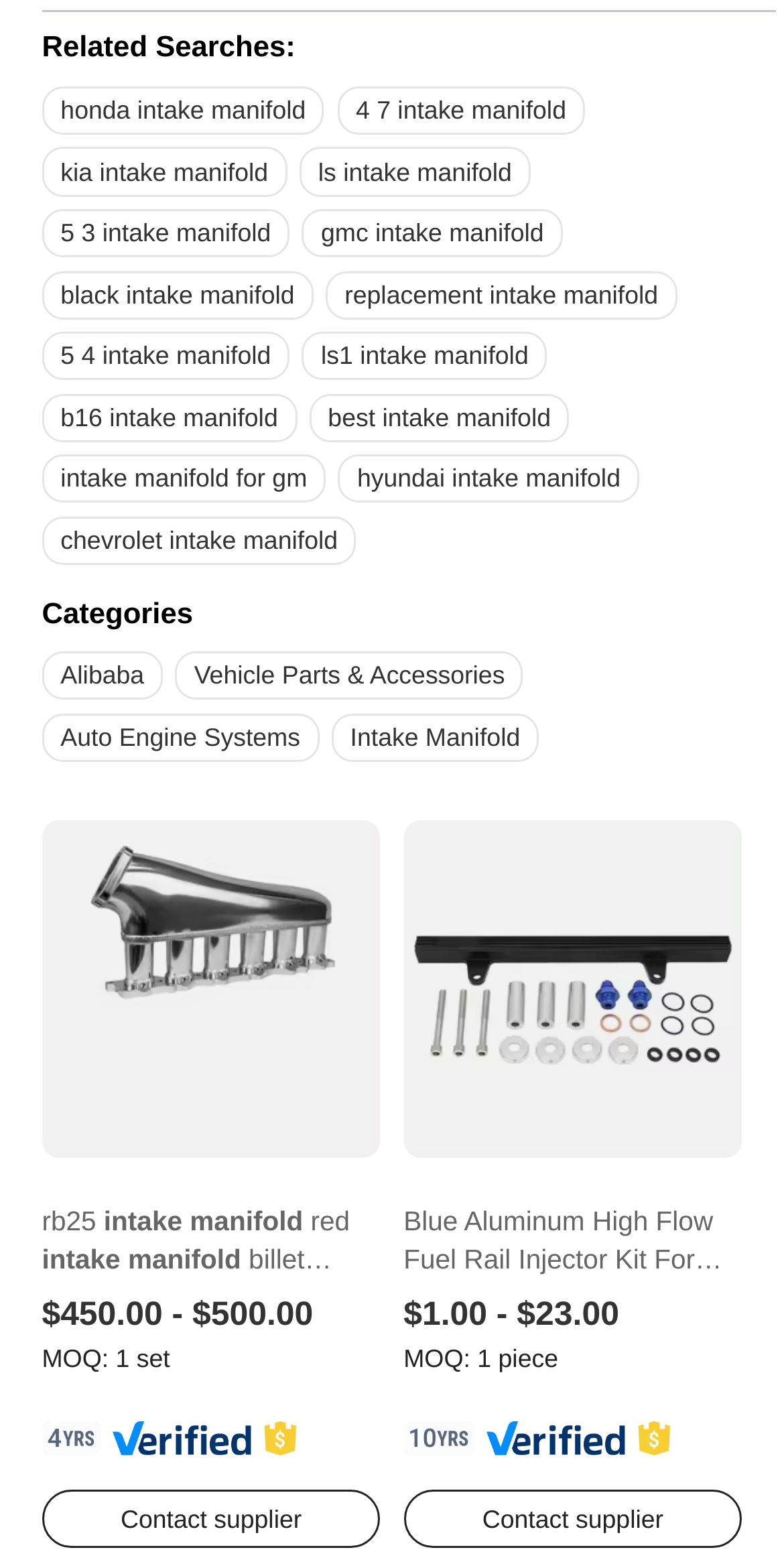Please identify the bounding box coordinates of where to click in order to follow the instruction: "View January 2024".

None